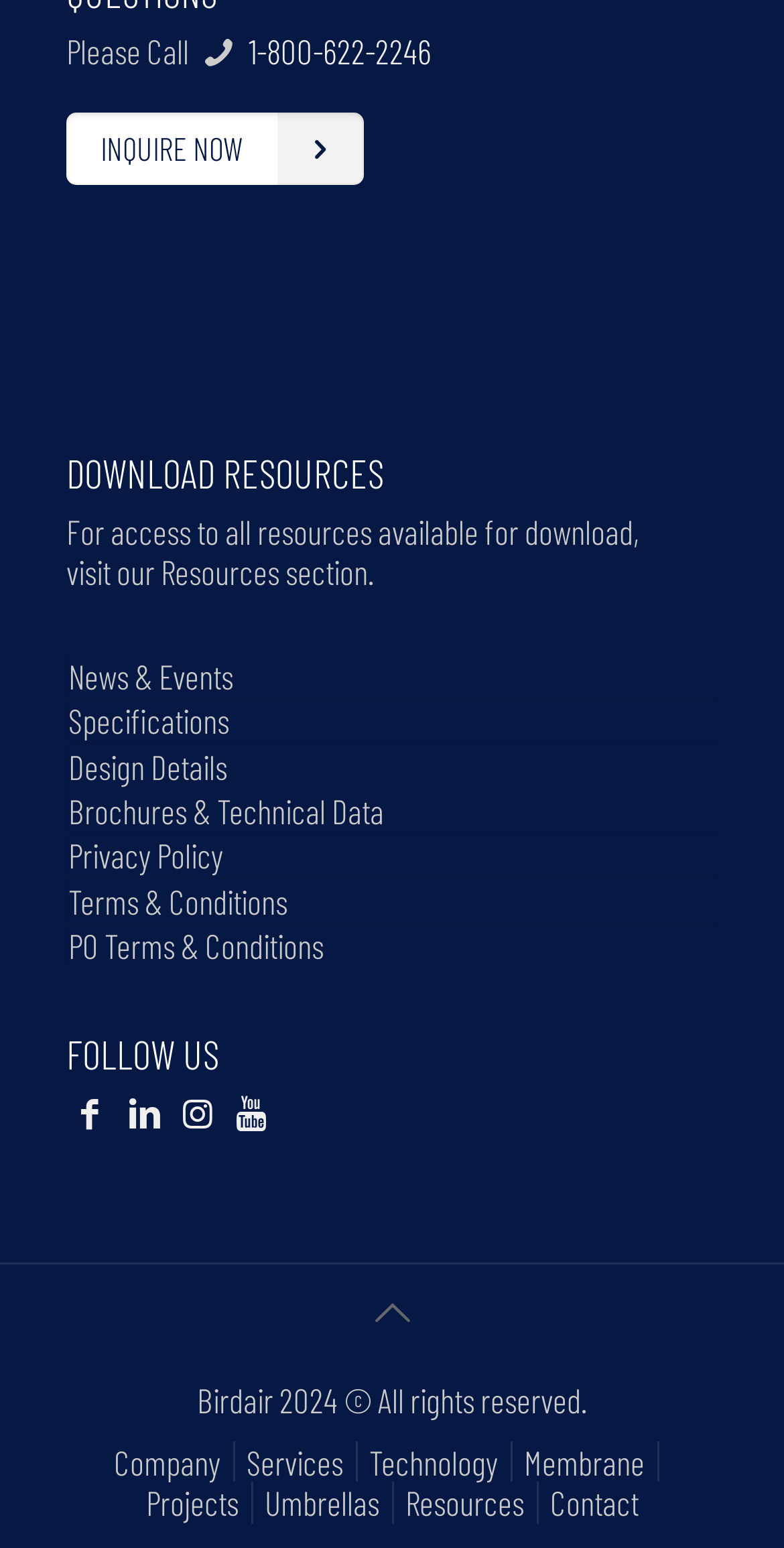Determine the bounding box coordinates of the region I should click to achieve the following instruction: "Call the customer service". Ensure the bounding box coordinates are four float numbers between 0 and 1, i.e., [left, top, right, bottom].

[0.317, 0.019, 0.551, 0.045]